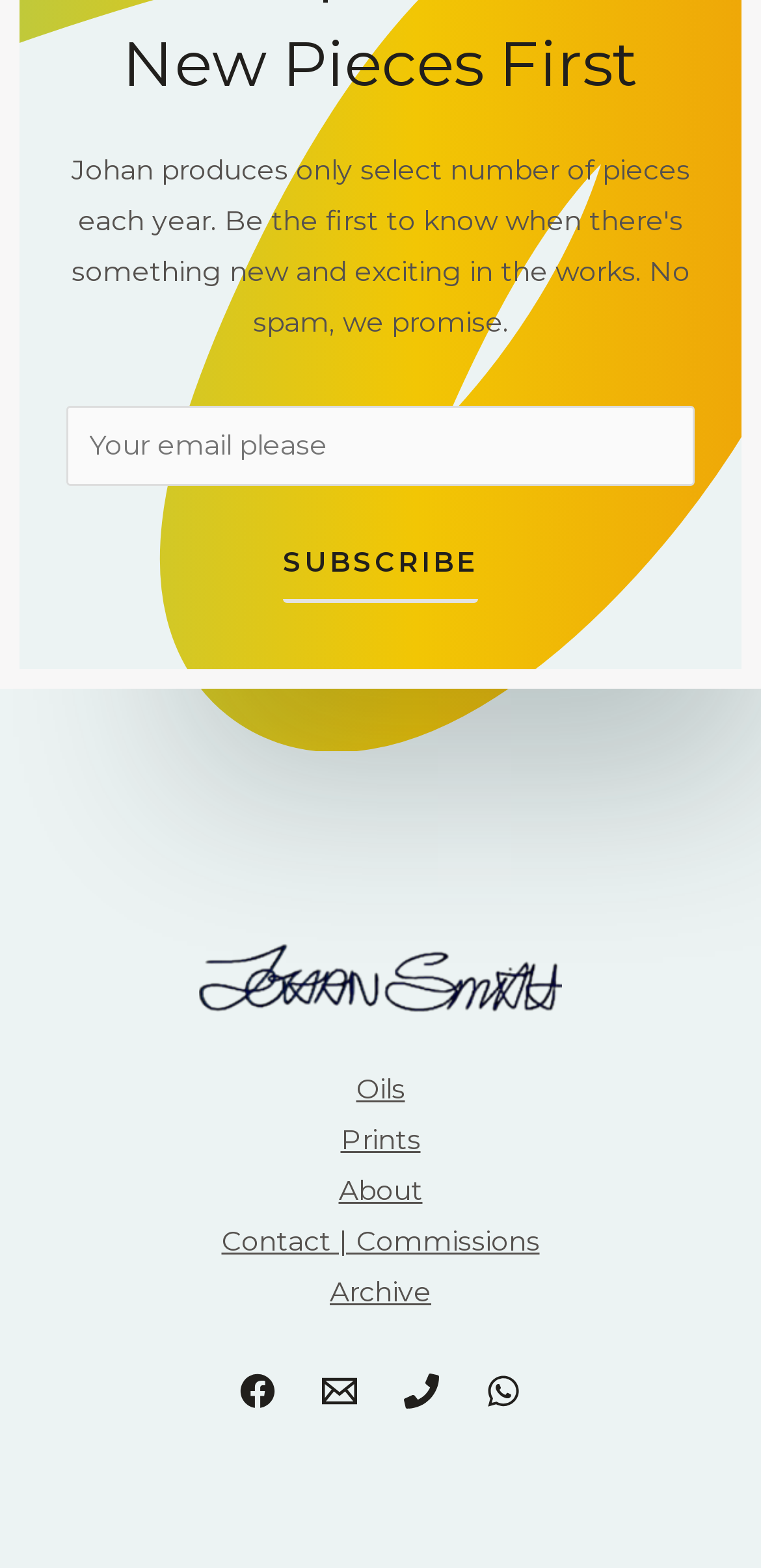What type of content is available on this website?
Provide an in-depth and detailed explanation in response to the question.

The navigation section of the website contains links to 'Oils', 'Prints', and 'About' pages, suggesting that the website is related to art or creative content, and provides information about these specific topics.